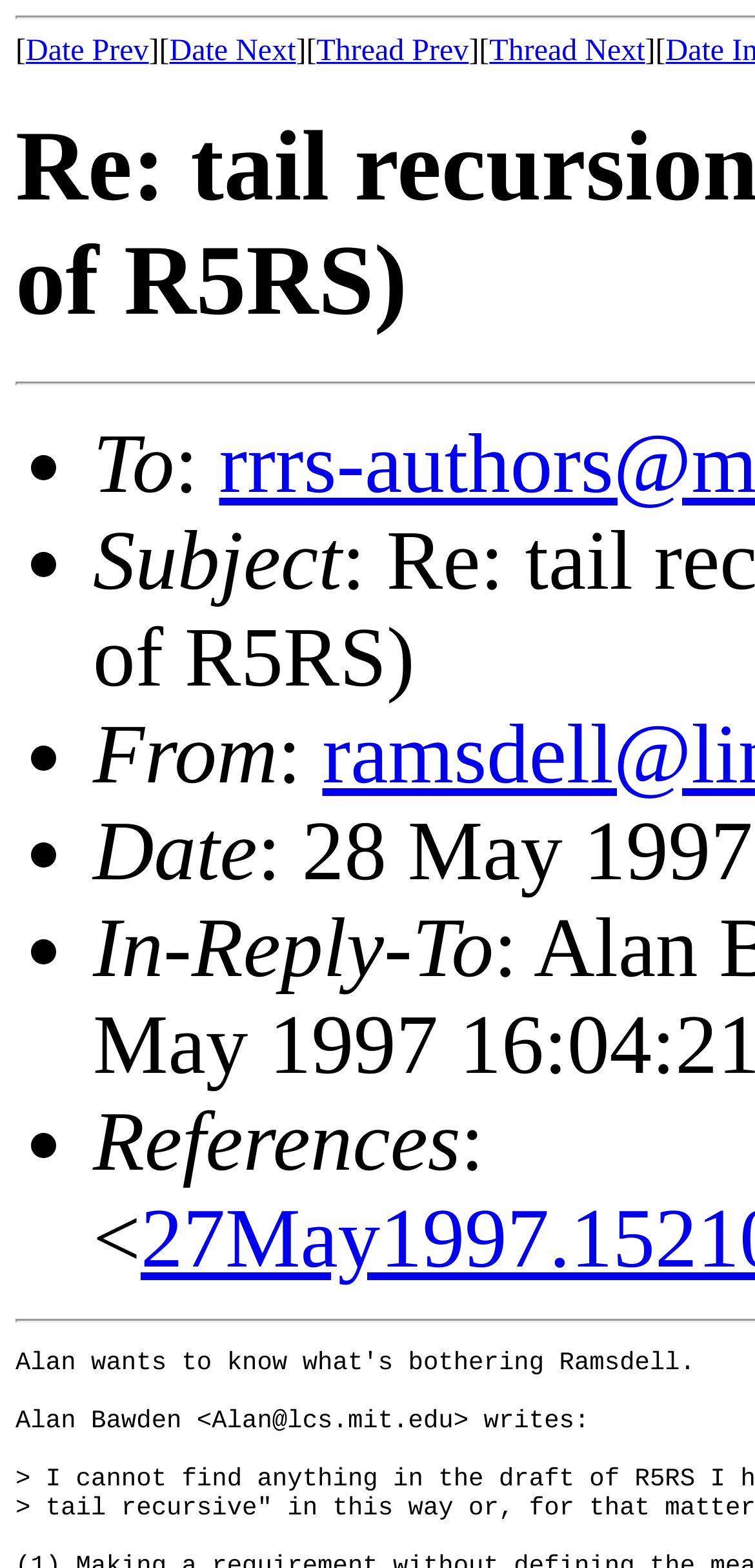Based on the visual content of the image, answer the question thoroughly: What is the symbol used to mark each item in the list?

Each item in the list is marked with a bullet point, represented by the symbol '•', which is a common way to denote items in a list or a series of points.